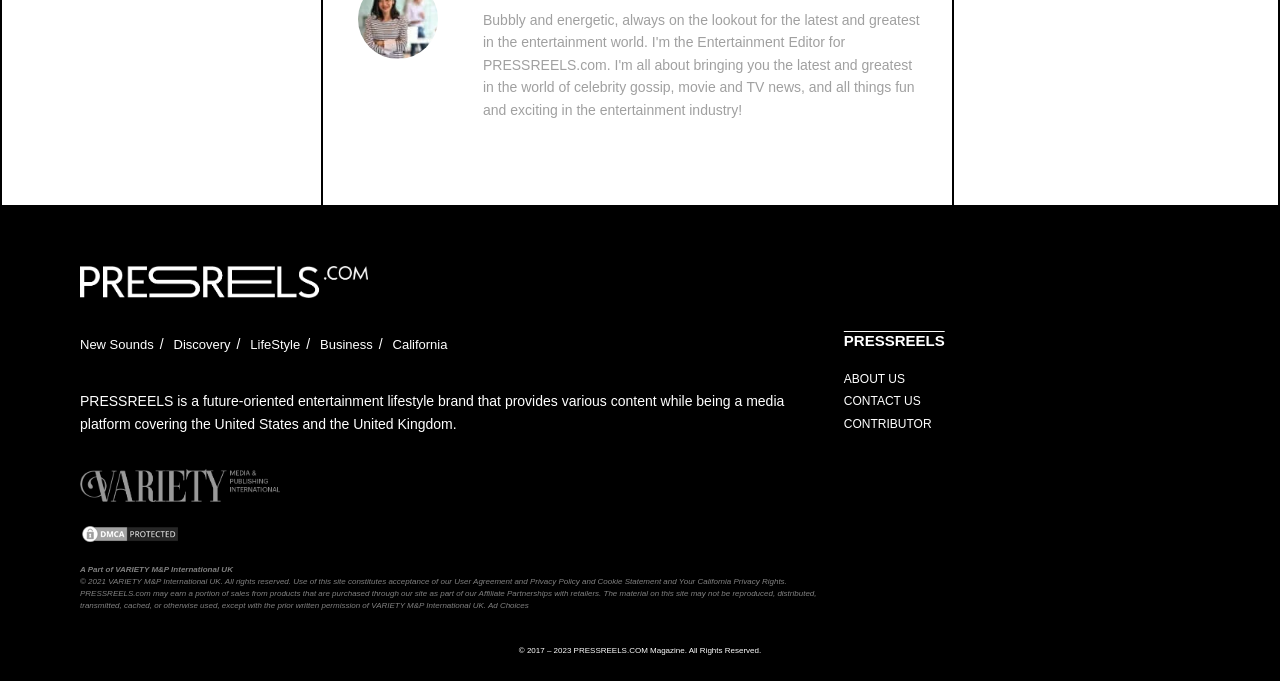Locate the bounding box coordinates of the element's region that should be clicked to carry out the following instruction: "visit ABOUT US page". The coordinates need to be four float numbers between 0 and 1, i.e., [left, top, right, bottom].

[0.659, 0.546, 0.707, 0.567]